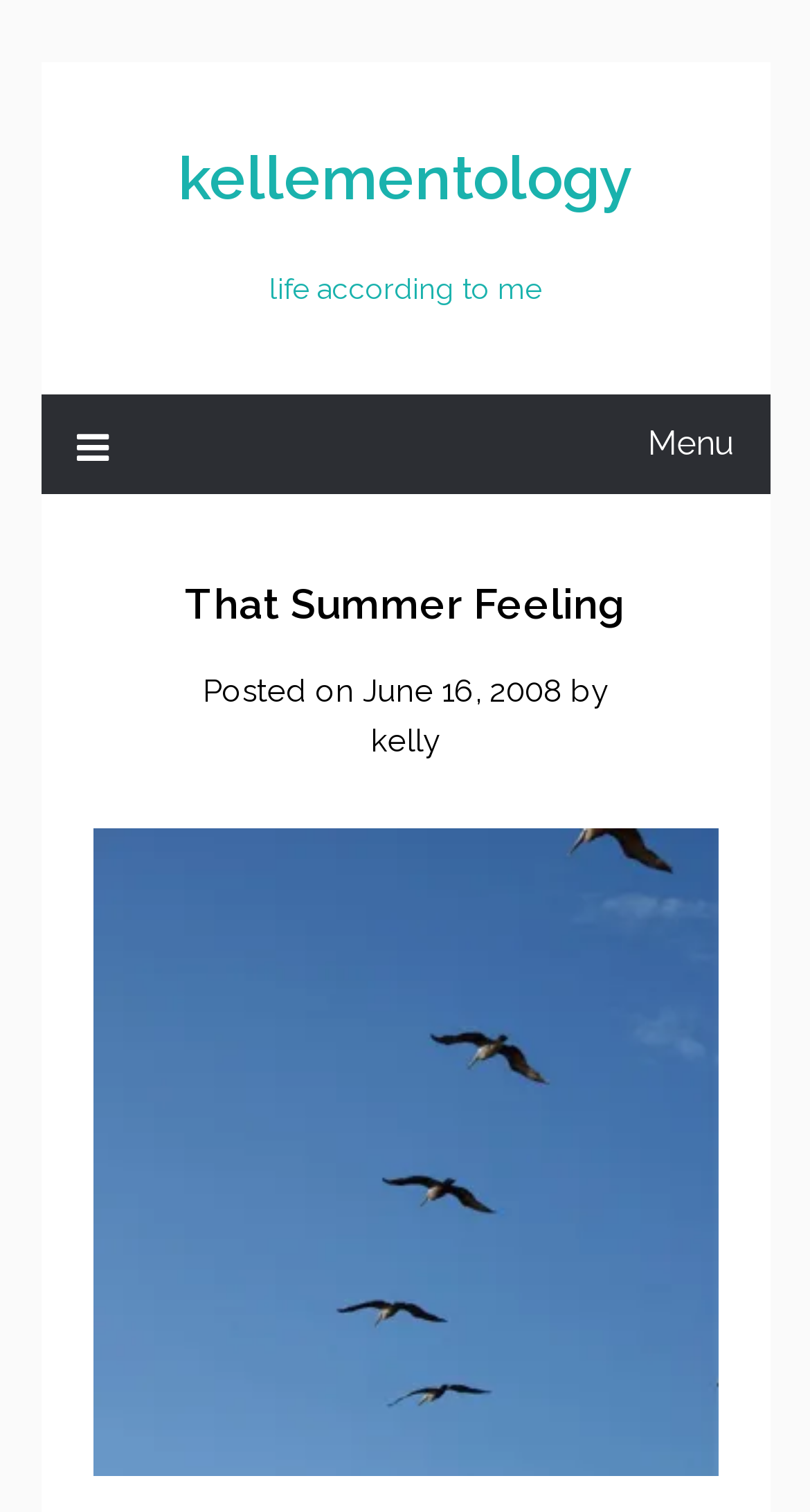Provide a brief response in the form of a single word or phrase:
How many links are in the menu?

2